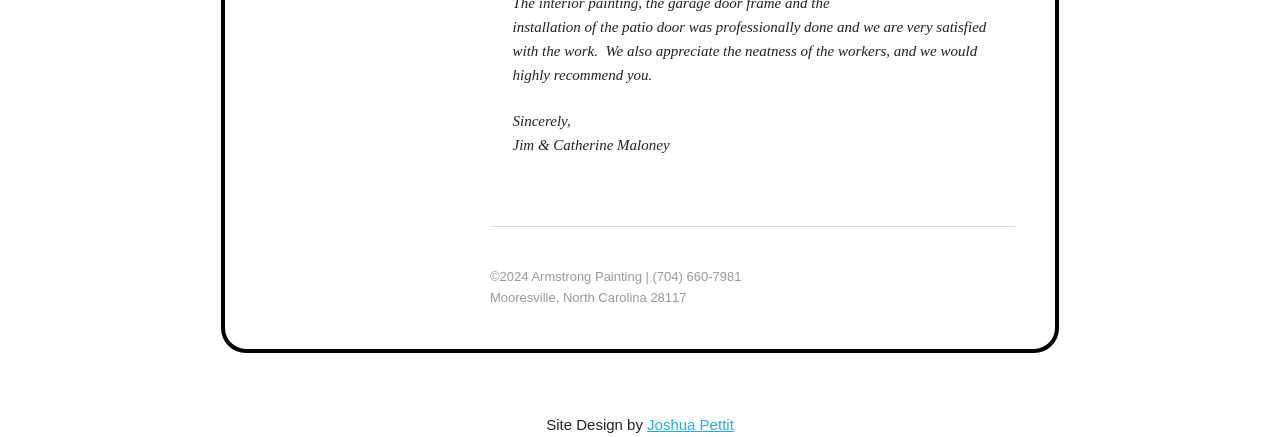Provide a single word or phrase answer to the question: 
What is the name of the website's designer?

Joshua Pettit